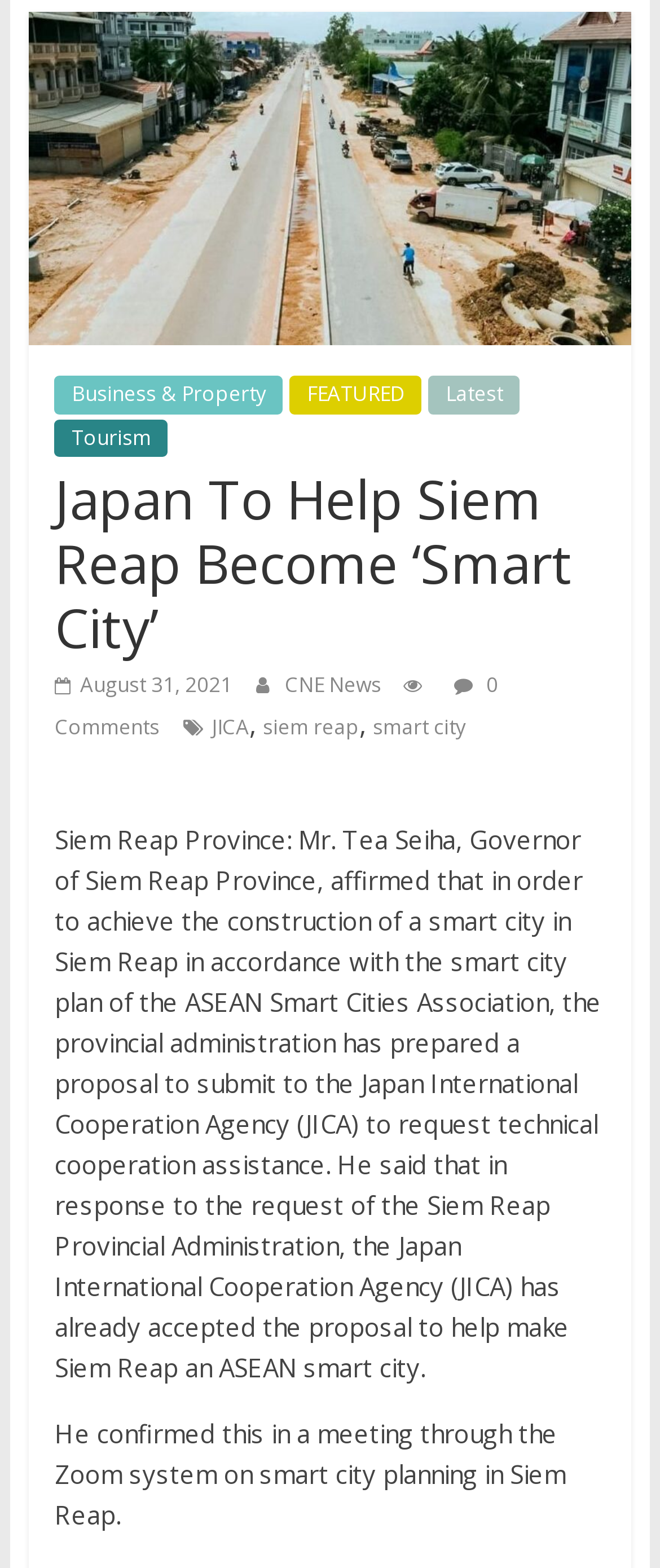Give a concise answer using only one word or phrase for this question:
Who is the governor of Siem Reap Province?

Mr. Tea Seiha